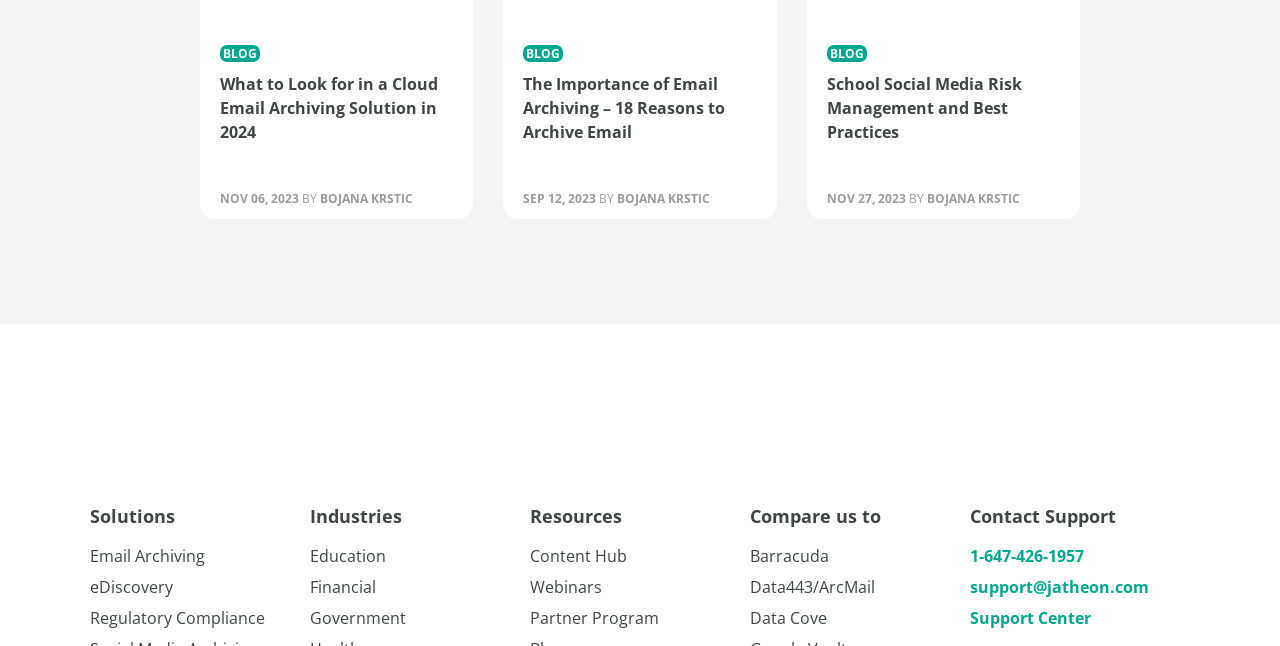Based on the element description: "Government", identify the bounding box coordinates for this UI element. The coordinates must be four float numbers between 0 and 1, listed as [left, top, right, bottom].

[0.242, 0.936, 0.414, 0.976]